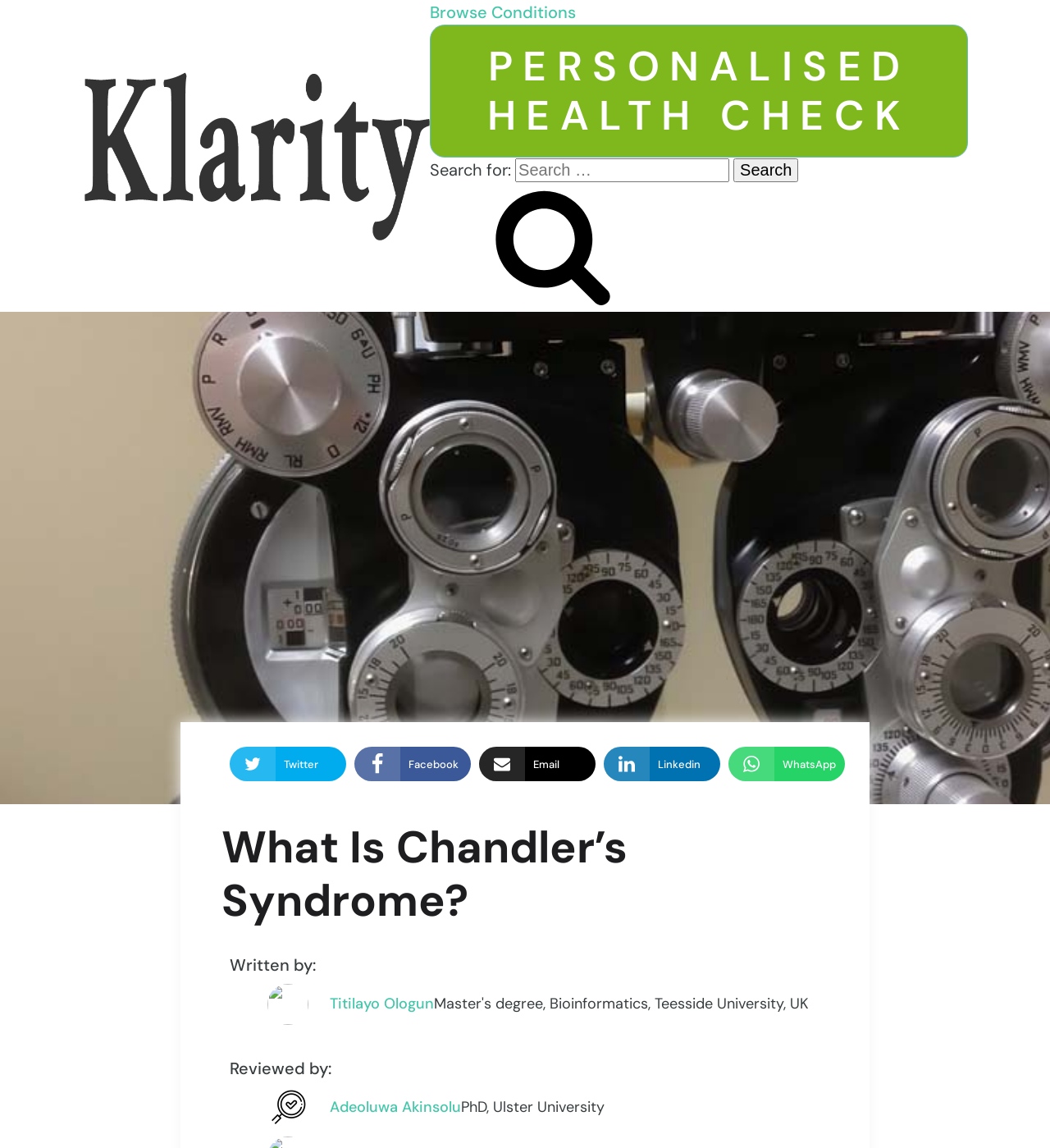Please specify the bounding box coordinates for the clickable region that will help you carry out the instruction: "Follow on Twitter".

[0.219, 0.65, 0.33, 0.68]